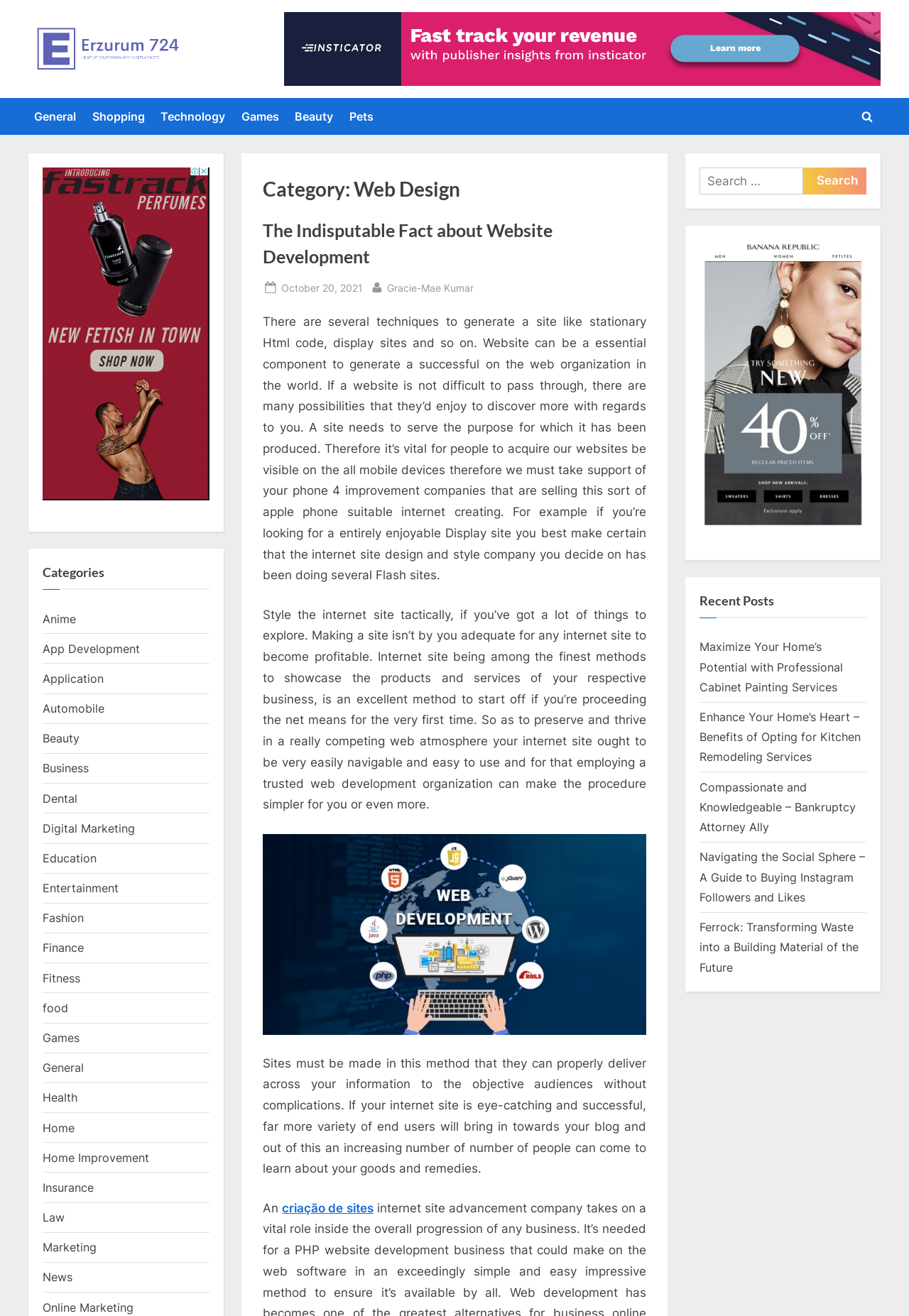Please determine the bounding box coordinates of the element to click in order to execute the following instruction: "Explore the 'Beauty' category". The coordinates should be four float numbers between 0 and 1, specified as [left, top, right, bottom].

[0.047, 0.556, 0.088, 0.566]